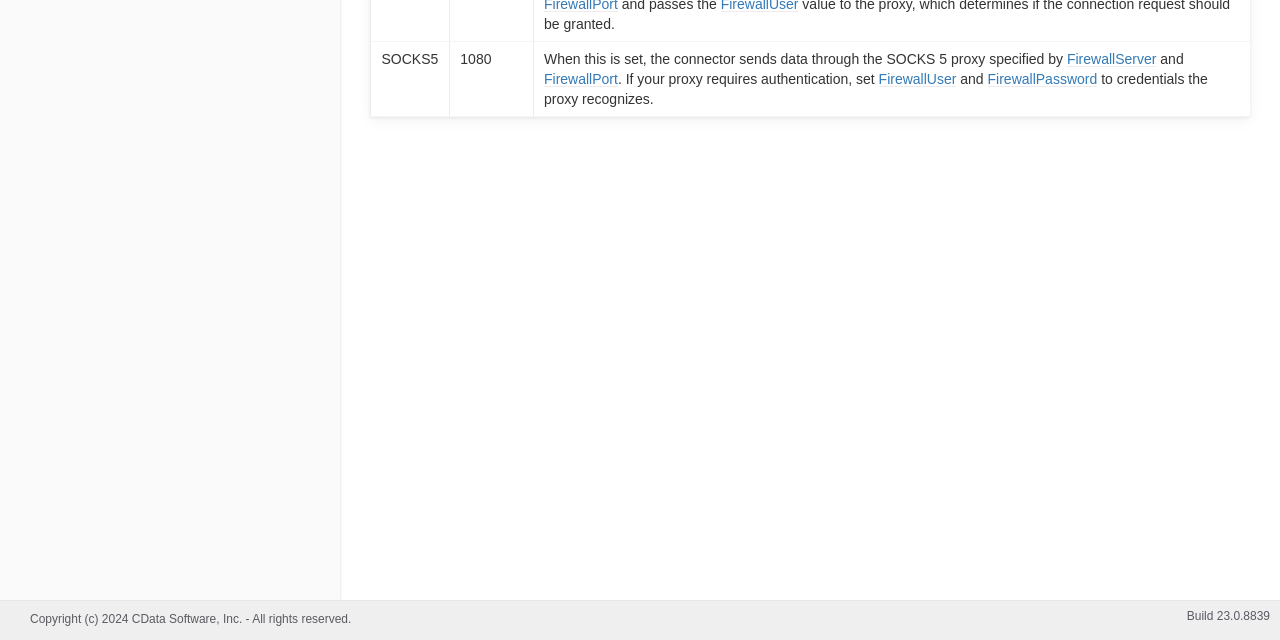For the given element description FirewallServer, determine the bounding box coordinates of the UI element. The coordinates should follow the format (top-left x, top-left y, bottom-right x, bottom-right y) and be within the range of 0 to 1.

[0.834, 0.079, 0.903, 0.104]